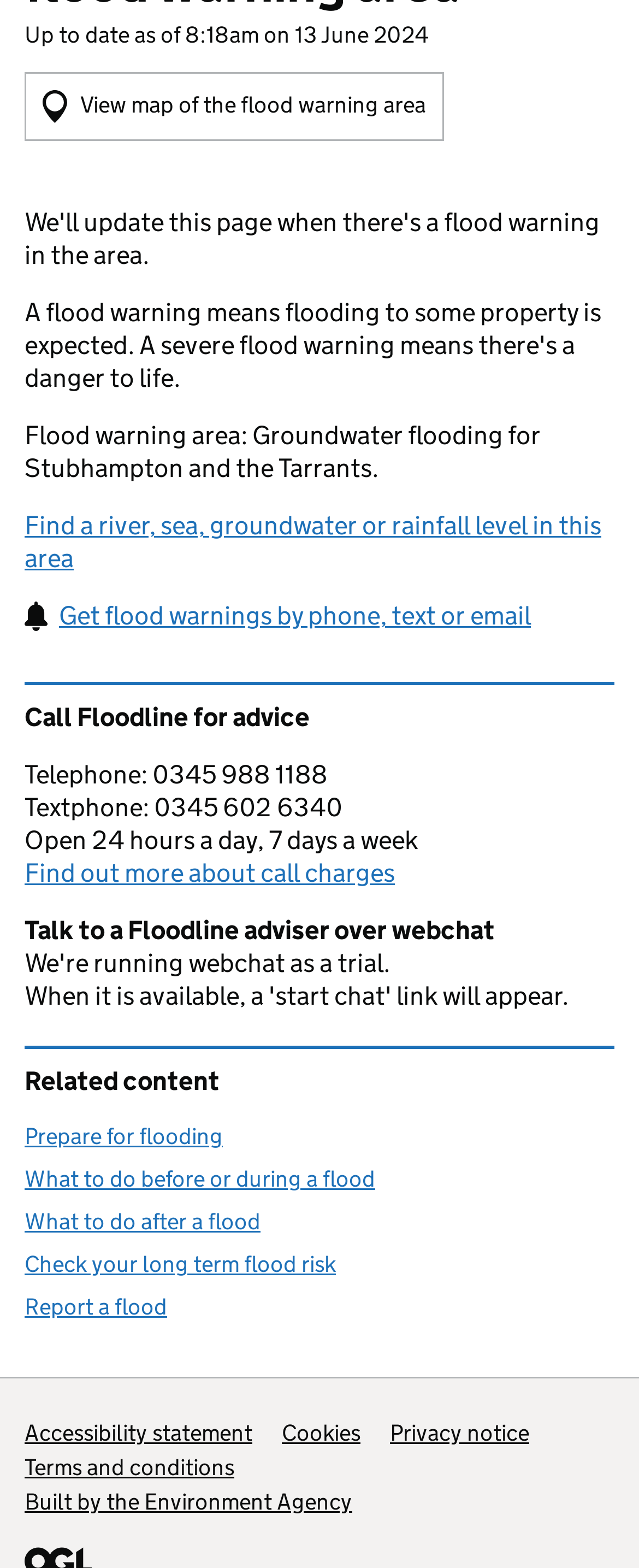Answer this question using a single word or a brief phrase:
Who built this website?

Environment Agency